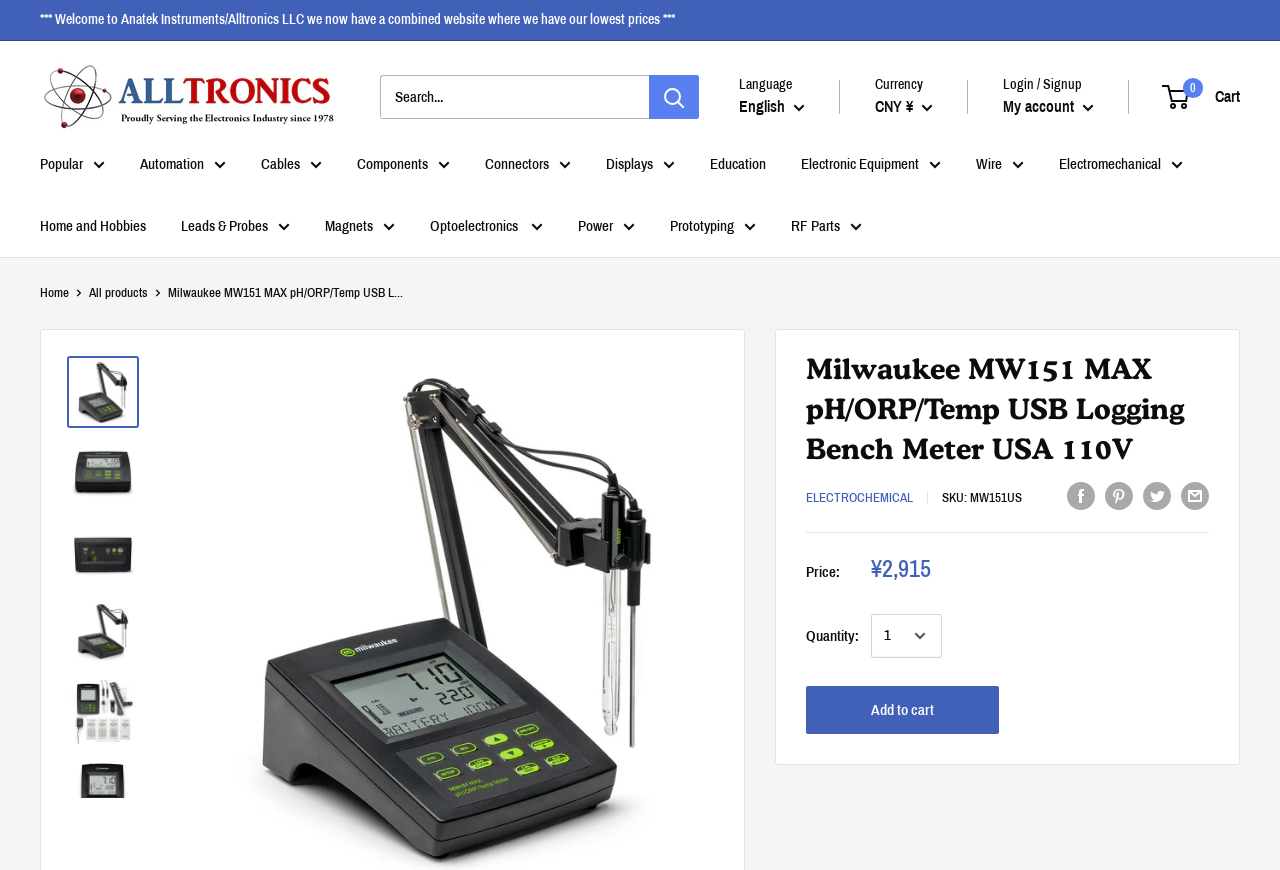Analyze the image and provide a detailed answer to the question: What is the price of the product?

I found the price by looking at the table with the product details, where it is listed as 'Price:' with the value '¥2,915'.